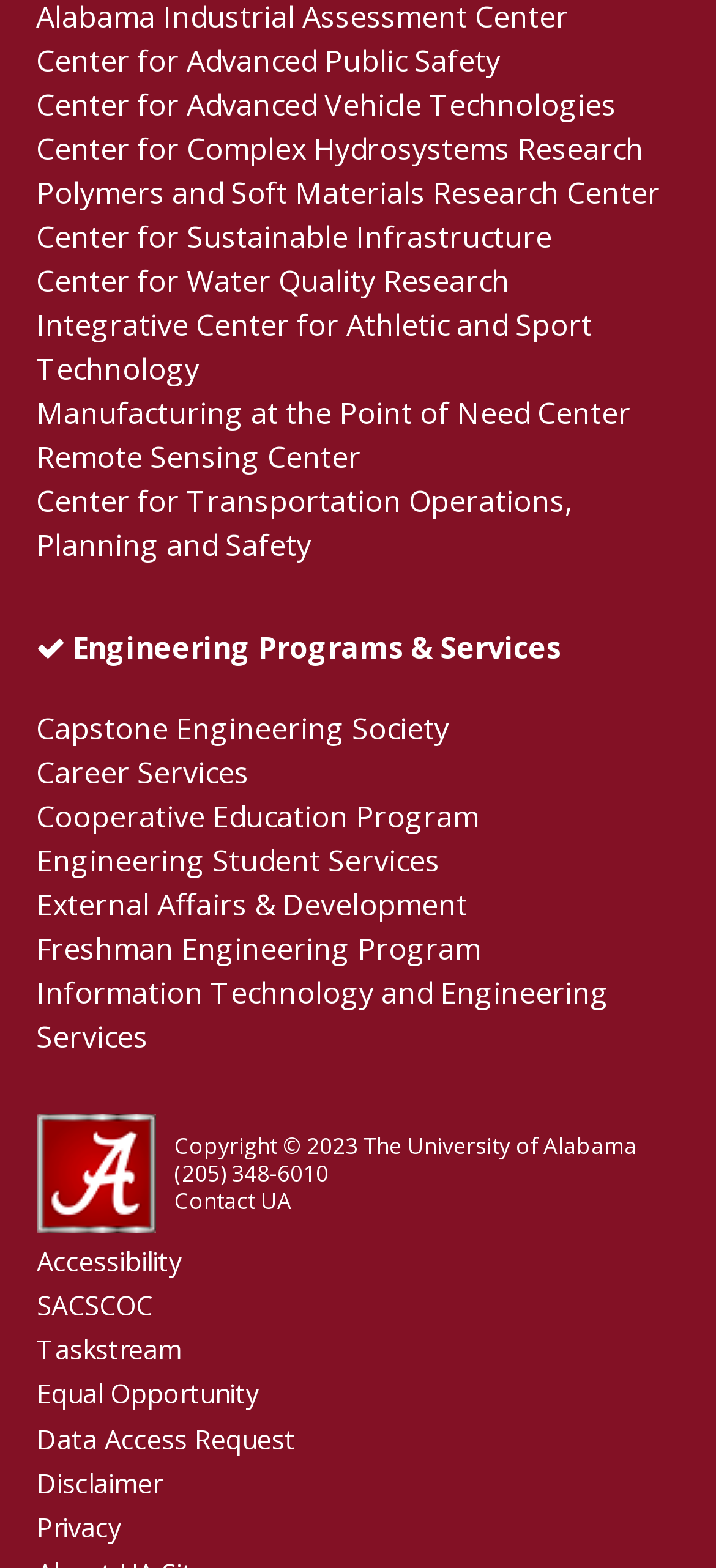Please provide a comprehensive response to the question below by analyzing the image: 
What is the last link in the Engineering Programs & Services section?

I looked at the links under the 'Engineering Programs & Services' heading and found that the last one is 'Freshman Engineering Program'.